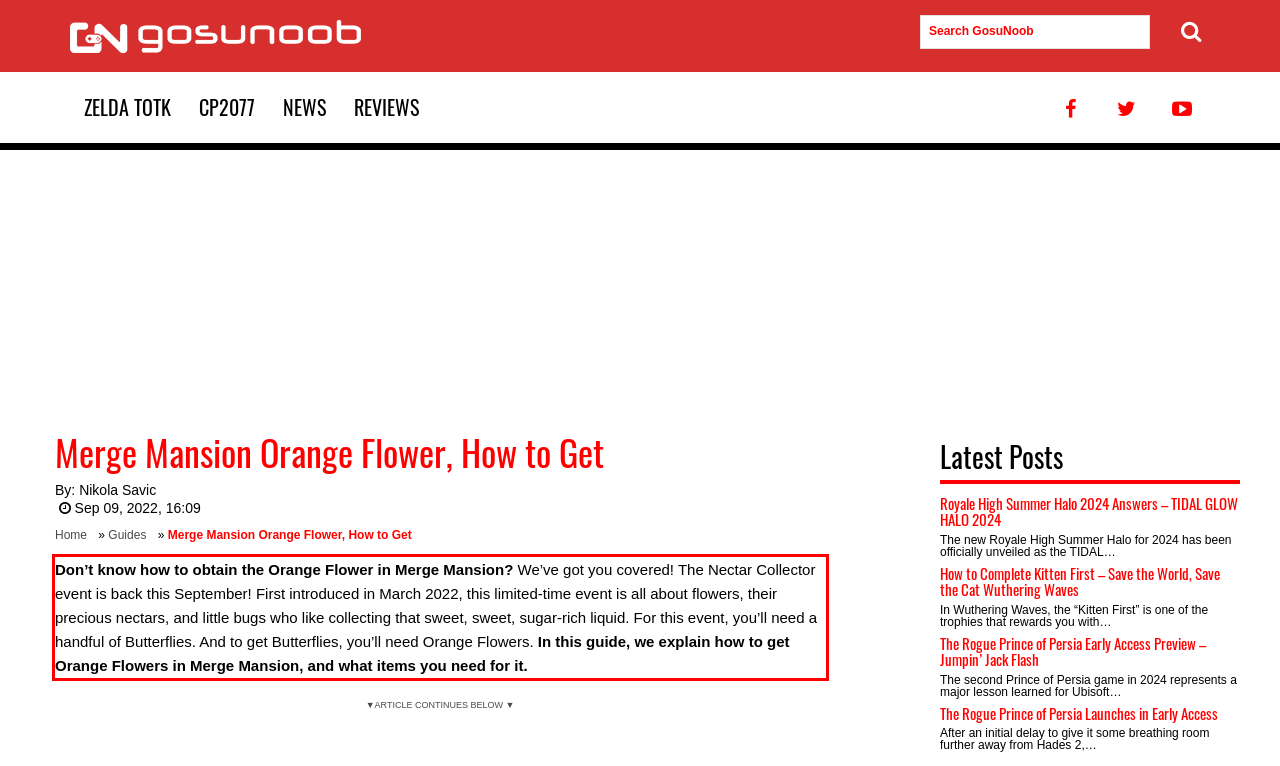Given a screenshot of a webpage with a red bounding box, please identify and retrieve the text inside the red rectangle.

Don’t know how to obtain the Orange Flower in Merge Mansion? We’ve got you covered! The Nectar Collector event is back this September! First introduced in March 2022, this limited-time event is all about flowers, their precious nectars, and little bugs who like collecting that sweet, sweet, sugar-rich liquid. For this event, you’ll need a handful of Butterflies. And to get Butterflies, you’ll need Orange Flowers. In this guide, we explain how to get Orange Flowers in Merge Mansion, and what items you need for it.